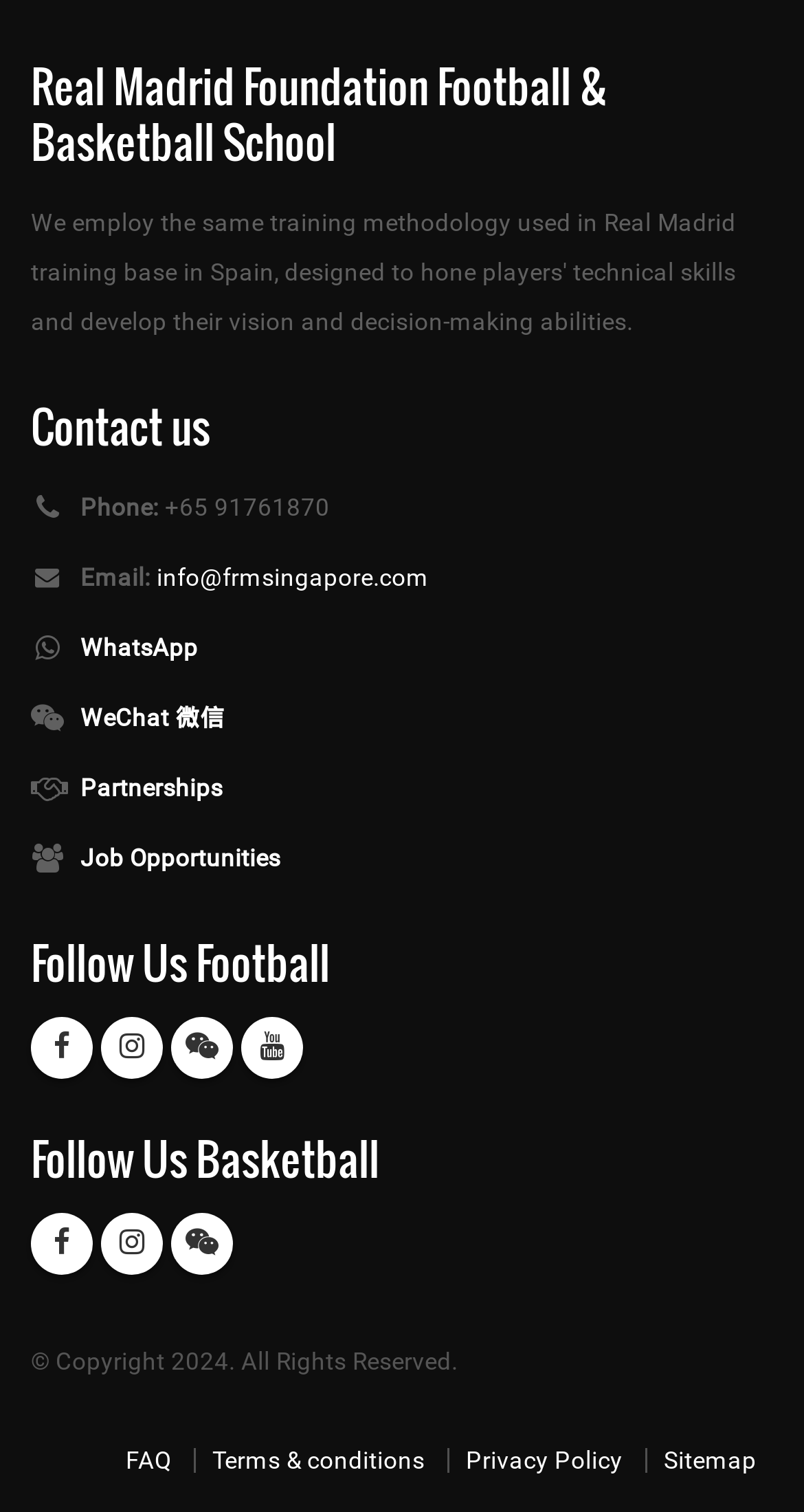Please provide a short answer using a single word or phrase for the question:
What is the email address to contact?

info@frmsingapore.com